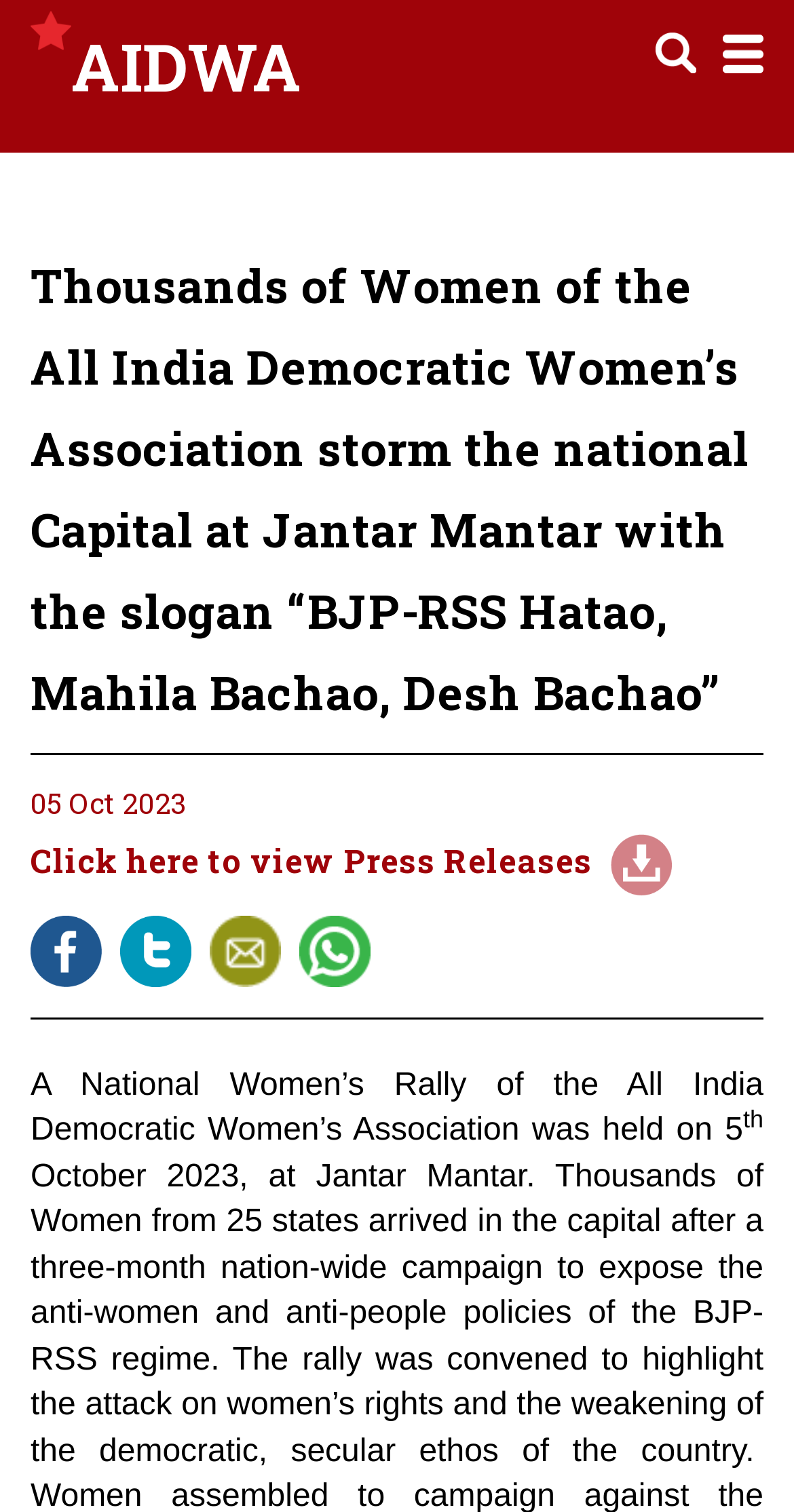Use one word or a short phrase to answer the question provided: 
How many links are there in the main content area?

5